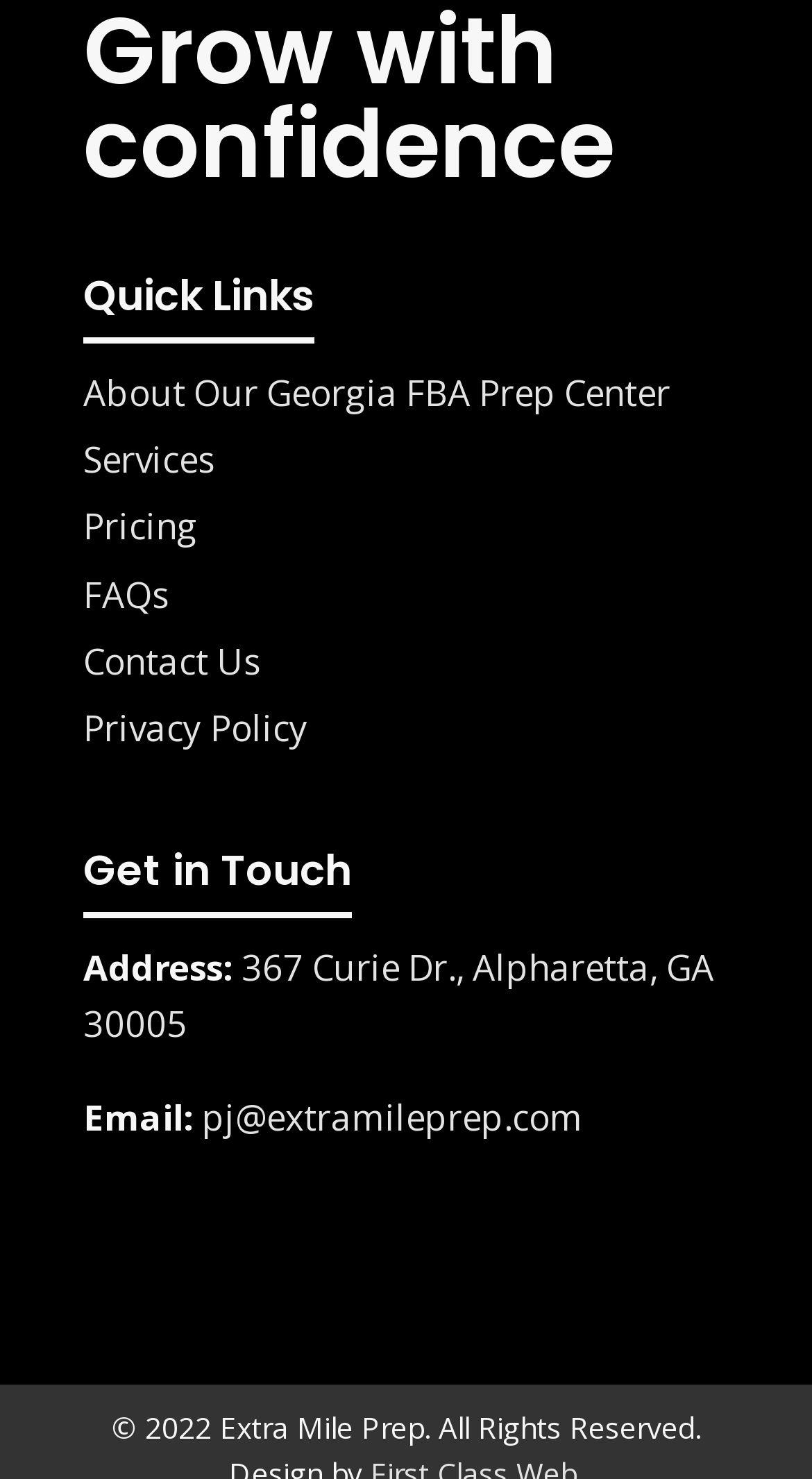Extract the bounding box coordinates of the UI element described: "Privacy Policy". Provide the coordinates in the format [left, top, right, bottom] with values ranging from 0 to 1.

[0.103, 0.473, 0.826, 0.518]